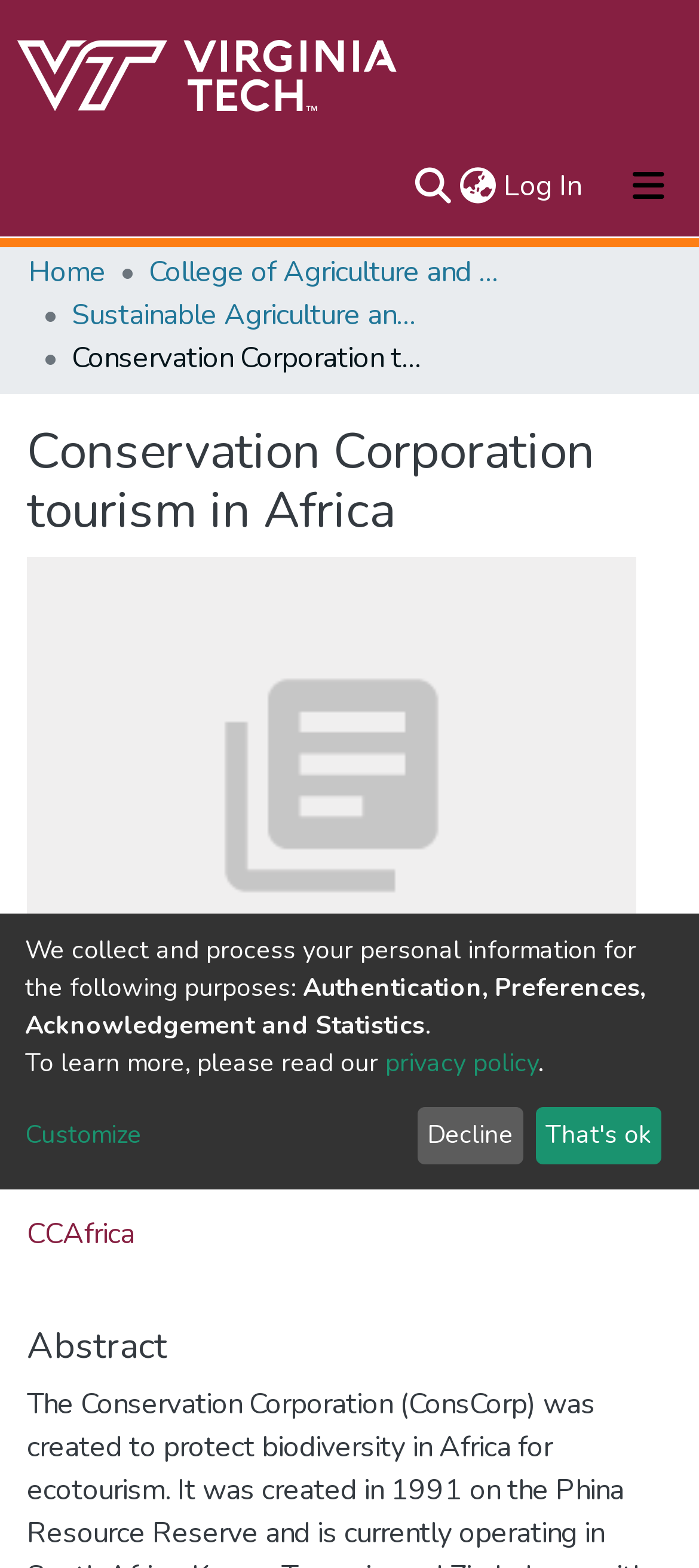Determine the coordinates of the bounding box that should be clicked to complete the instruction: "Switch language". The coordinates should be represented by four float numbers between 0 and 1: [left, top, right, bottom].

[0.651, 0.105, 0.715, 0.133]